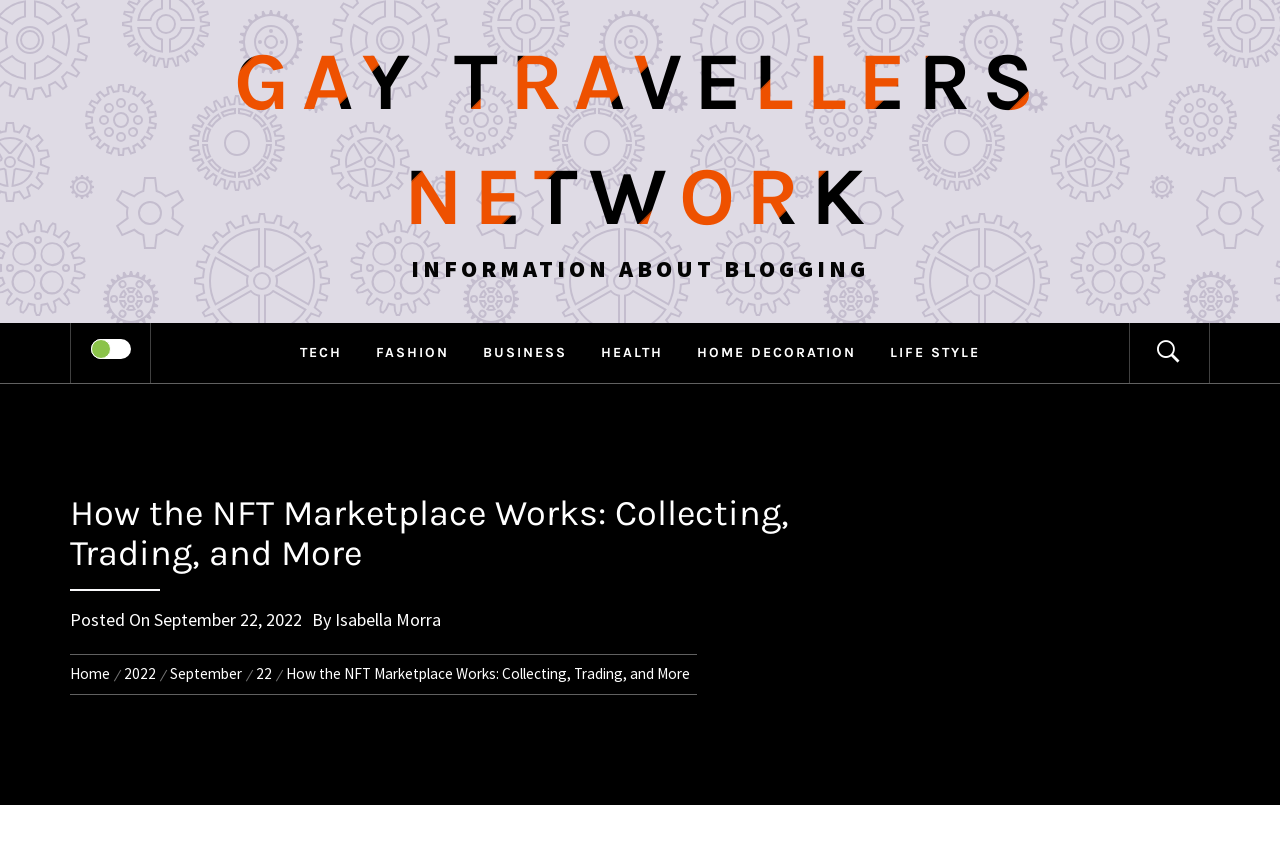Give a comprehensive overview of the webpage, including key elements.

This webpage is about the NFT marketplace, specifically discussing how it works, including collecting, trading, and more. At the top, there is a navigation bar with several links, including "GAY TRAVELLERS NETWORK", "TECH", "FASHION", "BUSINESS", "HEALTH", "HOME DECORATION", "LIFE STYLE", and an icon represented by "\uf4a4". Below the navigation bar, there is a heading that reads "How the NFT Marketplace Works: Collecting, Trading, and More".

On the left side, there is a section with a checkbox and a link. Below this section, there is a block of text that reads "INFORMATION ABOUT BLOGGING". On the right side of the page, there is a column with links to different categories, including "TECH", "FASHION", "BUSINESS", "HEALTH", "HOME DECORATION", and "LIFE STYLE".

The main content of the page starts with a heading that reads "How the NFT Marketplace Works: Collecting, Trading, and More". Below the heading, there is a section with the post's metadata, including the date "September 22, 2022" and the author "Isabella Morra". Below the metadata, there is a breadcrumbs navigation section that shows the path "Home > 2022 > September > 22 > How the NFT Marketplace Works: Collecting, Trading, and More".